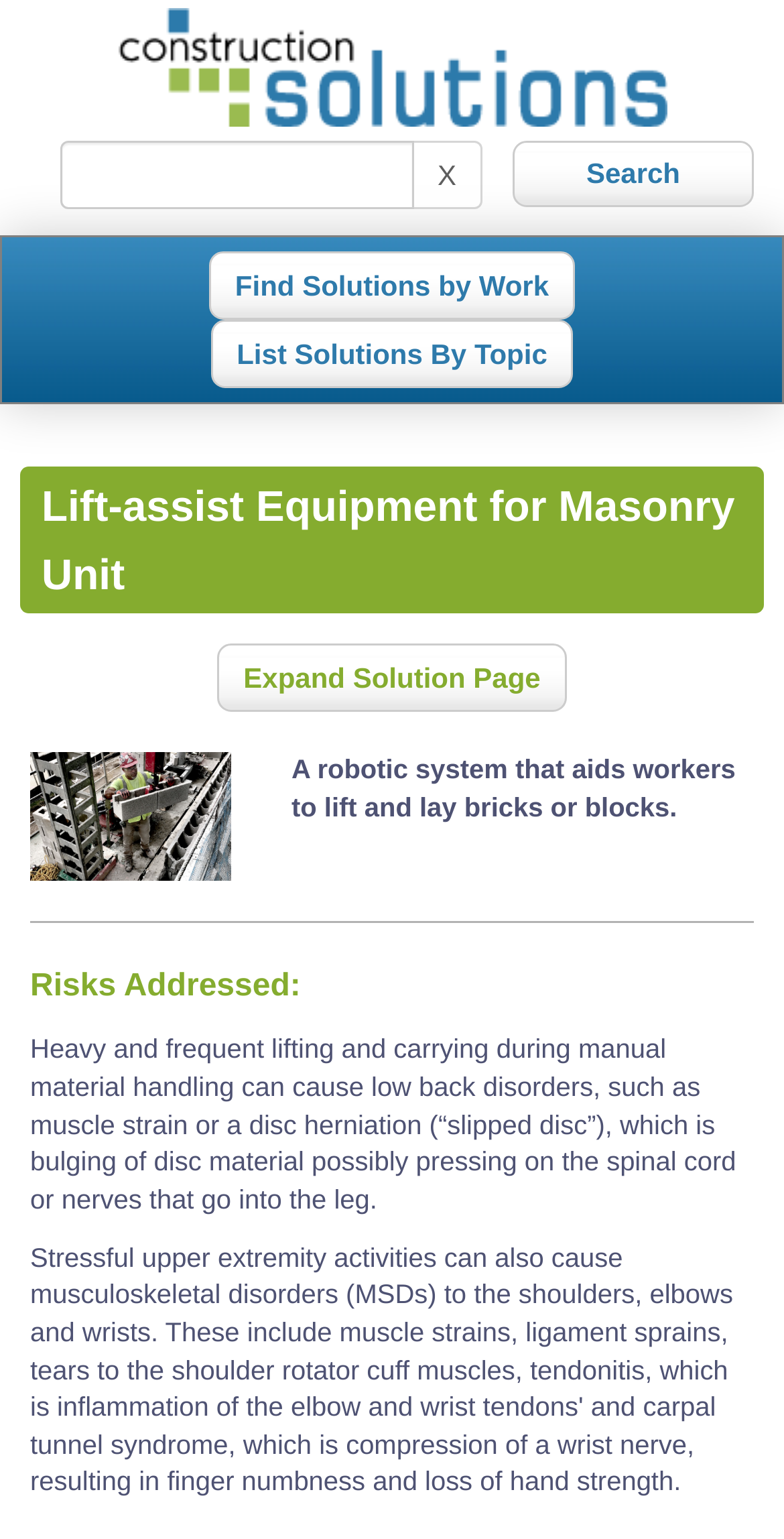Provide a one-word or short-phrase response to the question:
What is the purpose of the lift-assist equipment?

Aid workers to lift and lay bricks or blocks